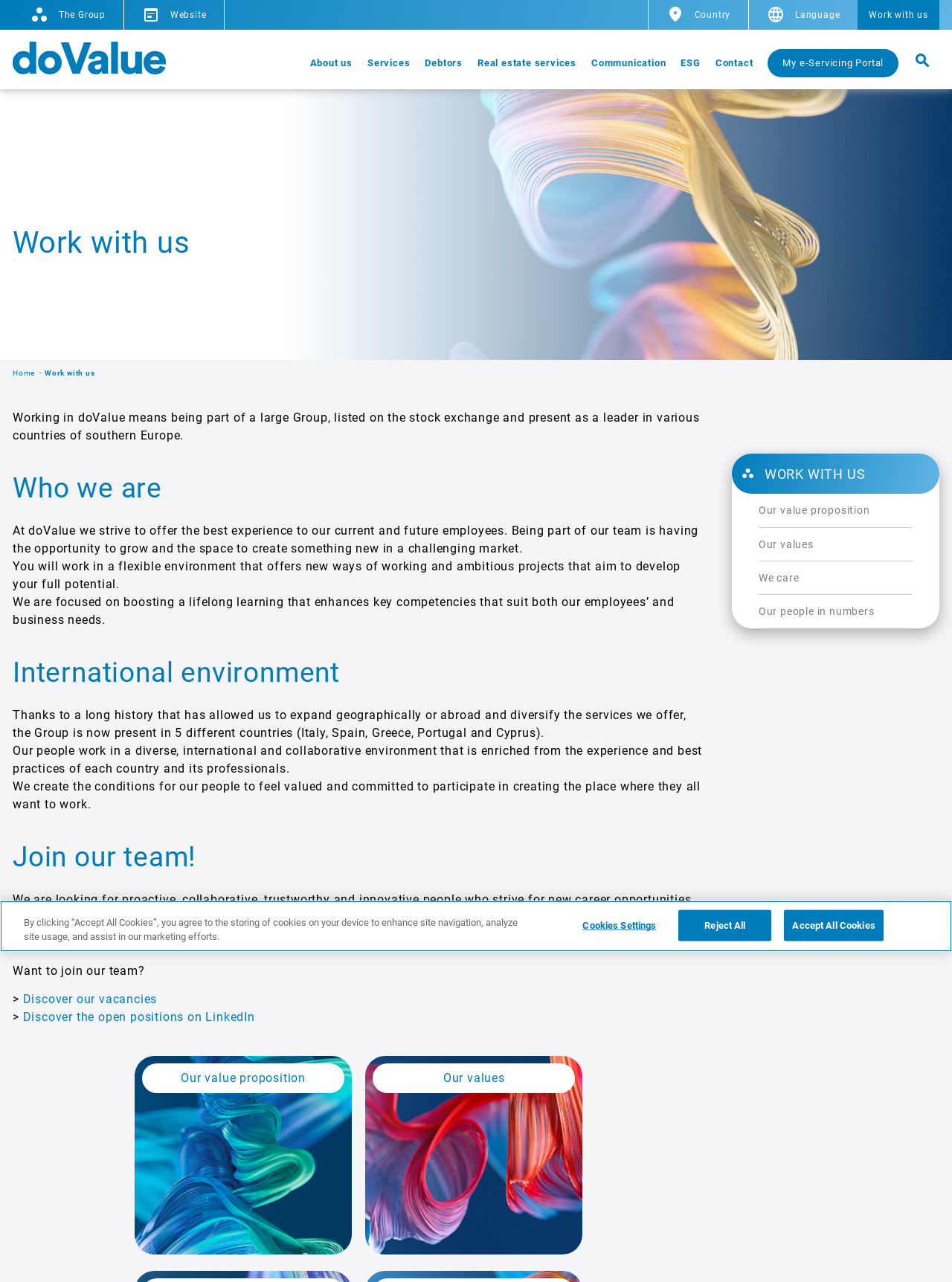Provide a single word or phrase answer to the question: 
What is the company name?

doValue